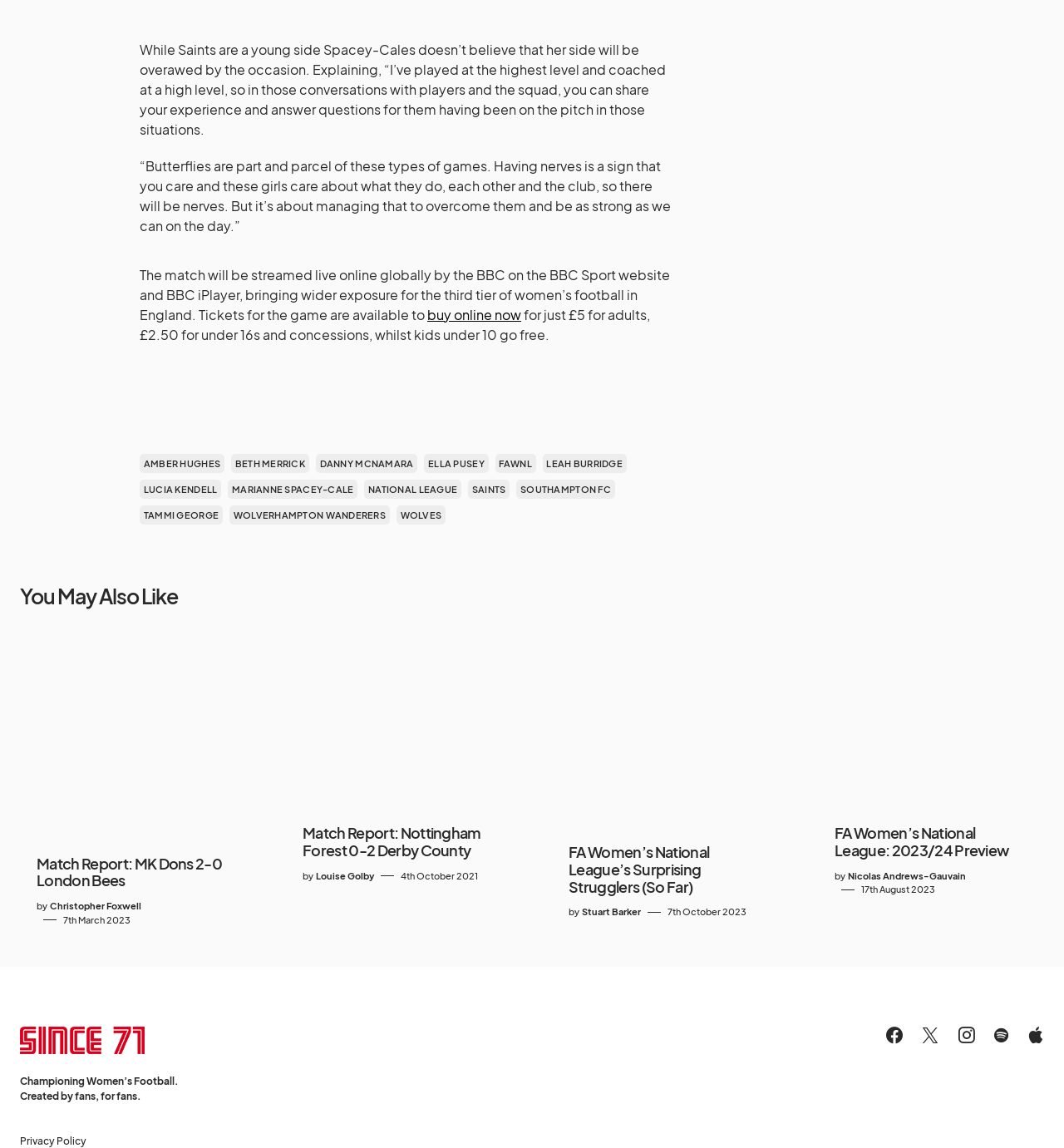Identify the bounding box coordinates of the part that should be clicked to carry out this instruction: "Visit the 'FA Women’s National League' page".

[0.465, 0.395, 0.504, 0.412]